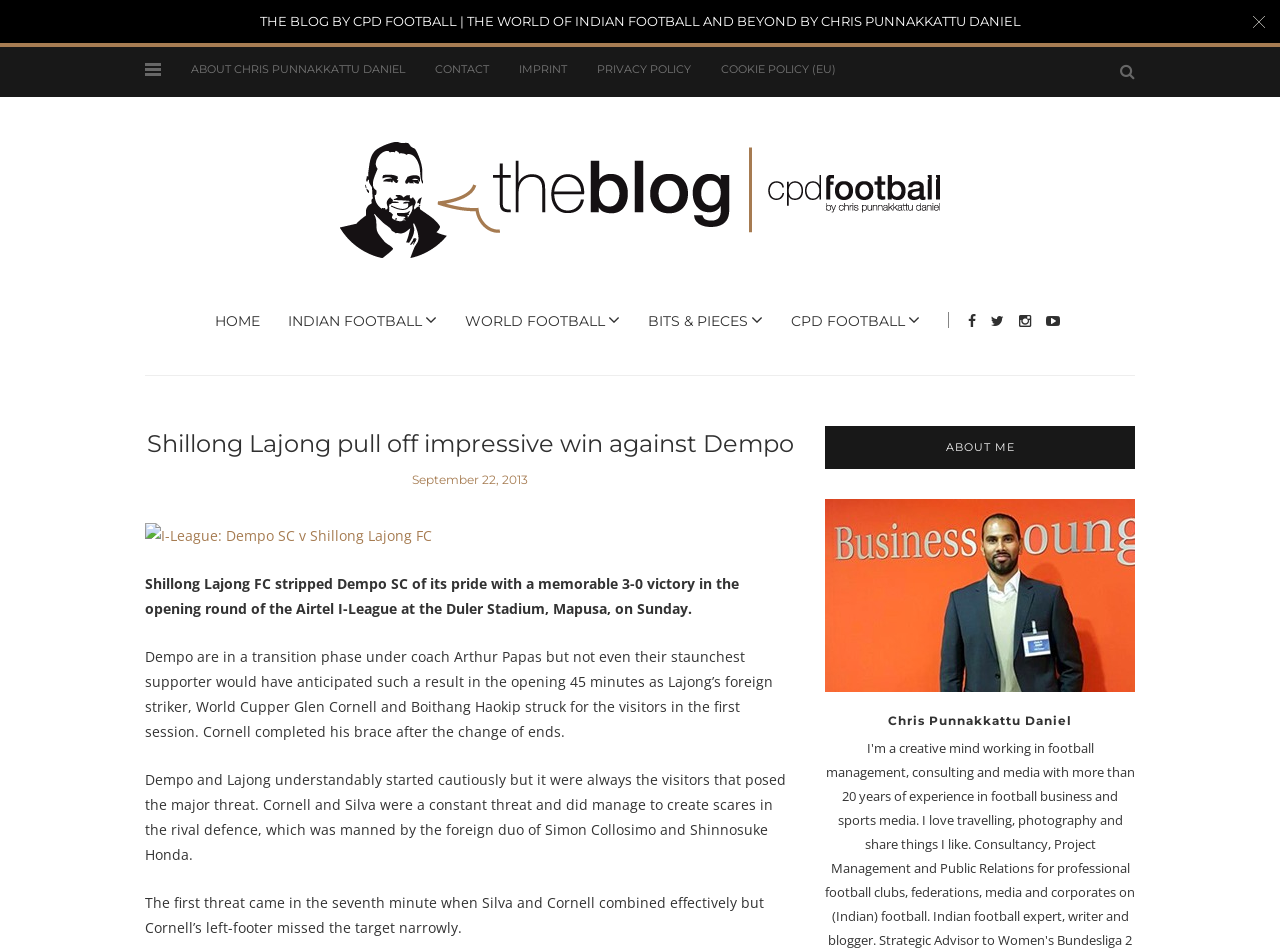Locate the bounding box coordinates of the element you need to click to accomplish the task described by this instruction: "View the image of 'I-League: Dempo SC v Shillong Lajong FC'".

[0.113, 0.55, 0.338, 0.576]